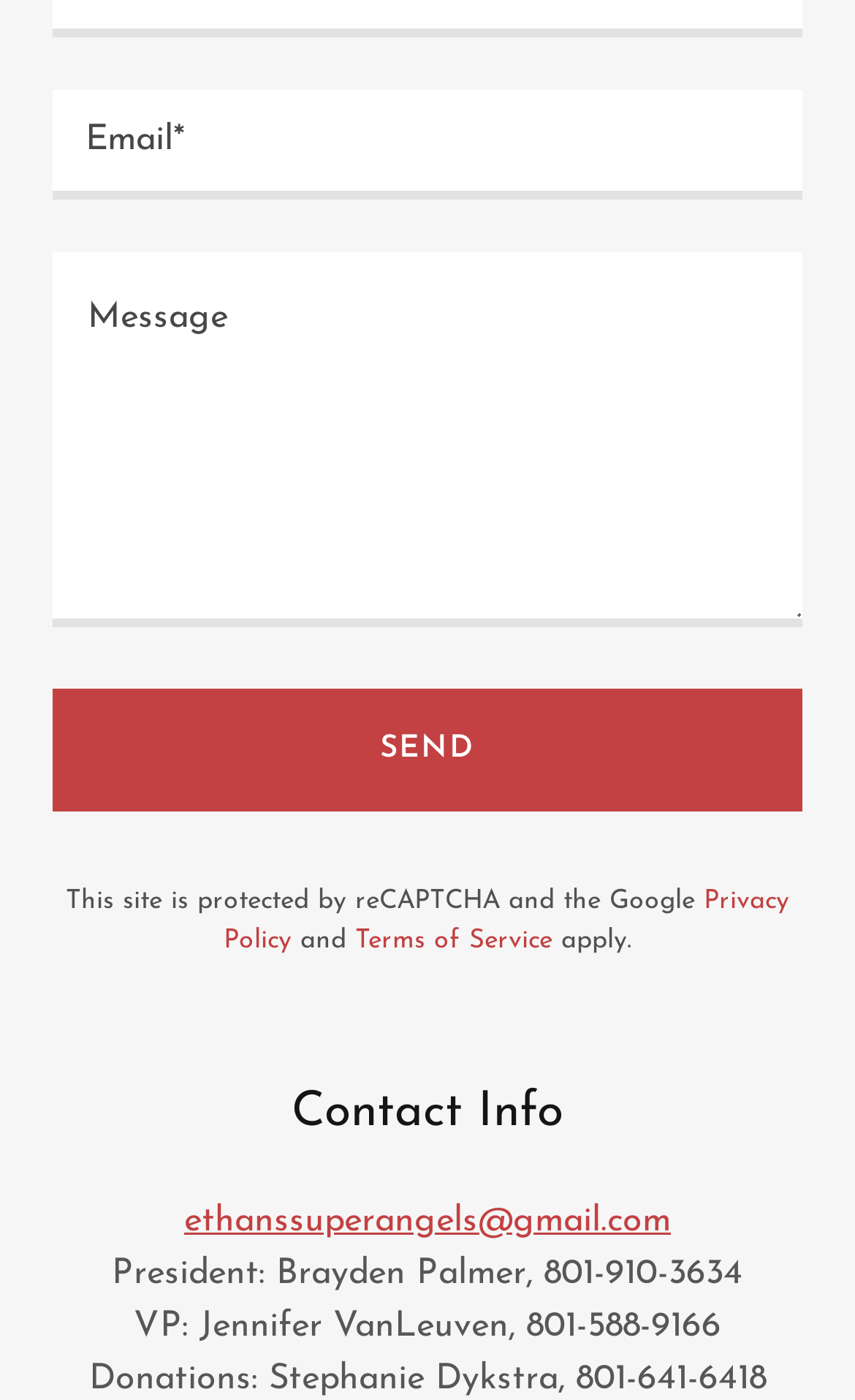Who is the President of the organization? Please answer the question using a single word or phrase based on the image.

Brayden Palmer